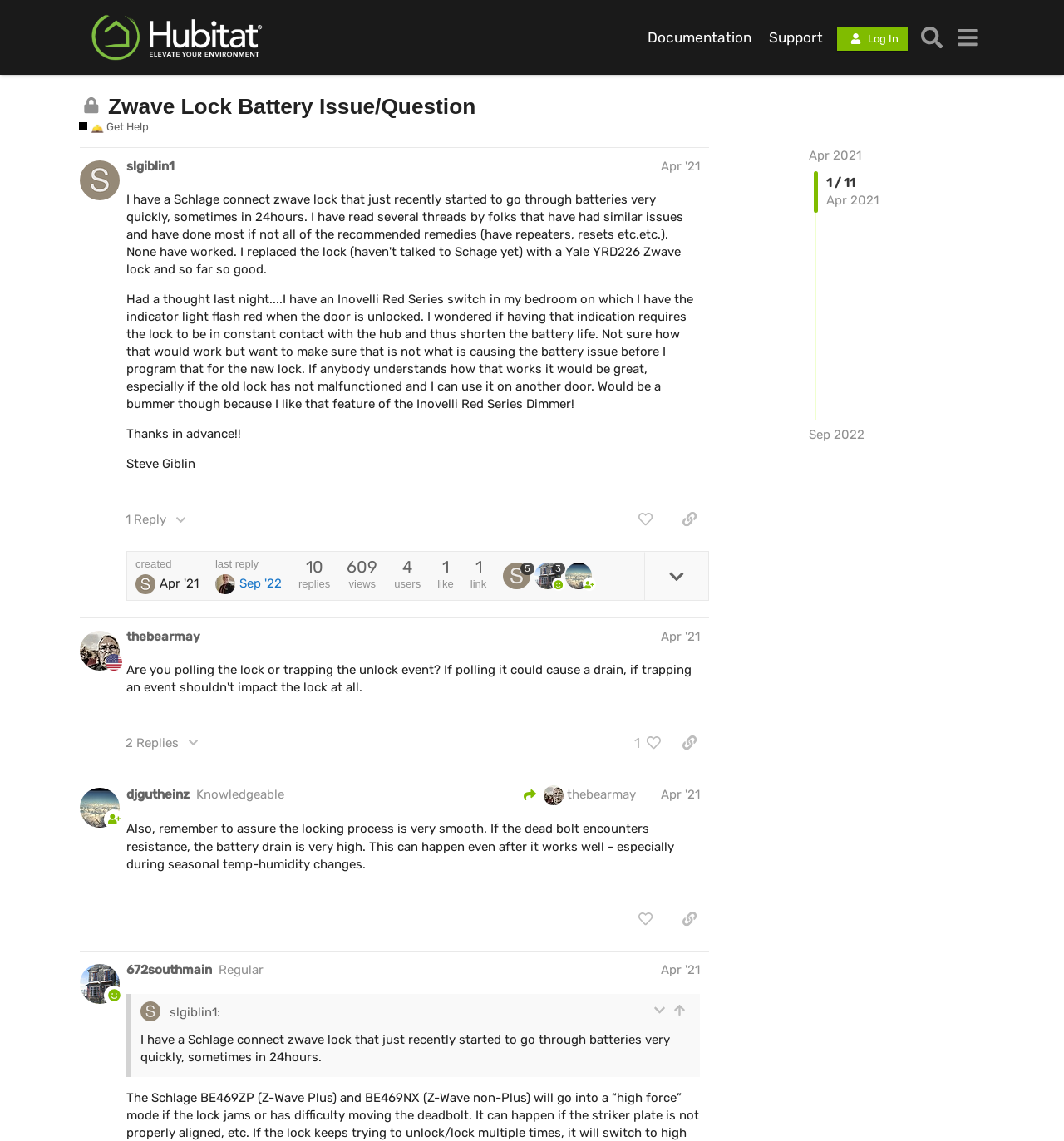Locate the bounding box coordinates of the clickable element to fulfill the following instruction: "Read the post by slgiblin1". Provide the coordinates as four float numbers between 0 and 1 in the format [left, top, right, bottom].

[0.11, 0.139, 0.666, 0.157]